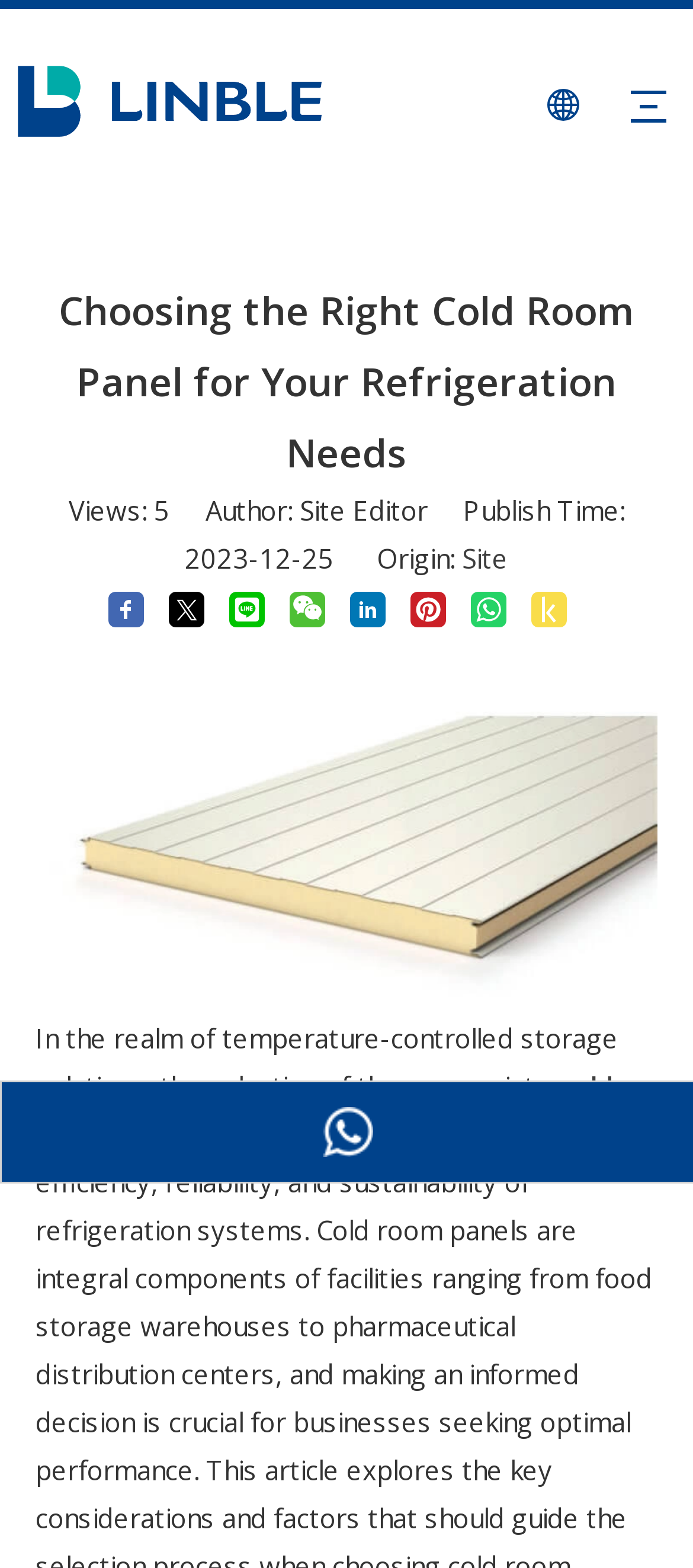What is the text above the author information?
Refer to the screenshot and respond with a concise word or phrase.

Views: